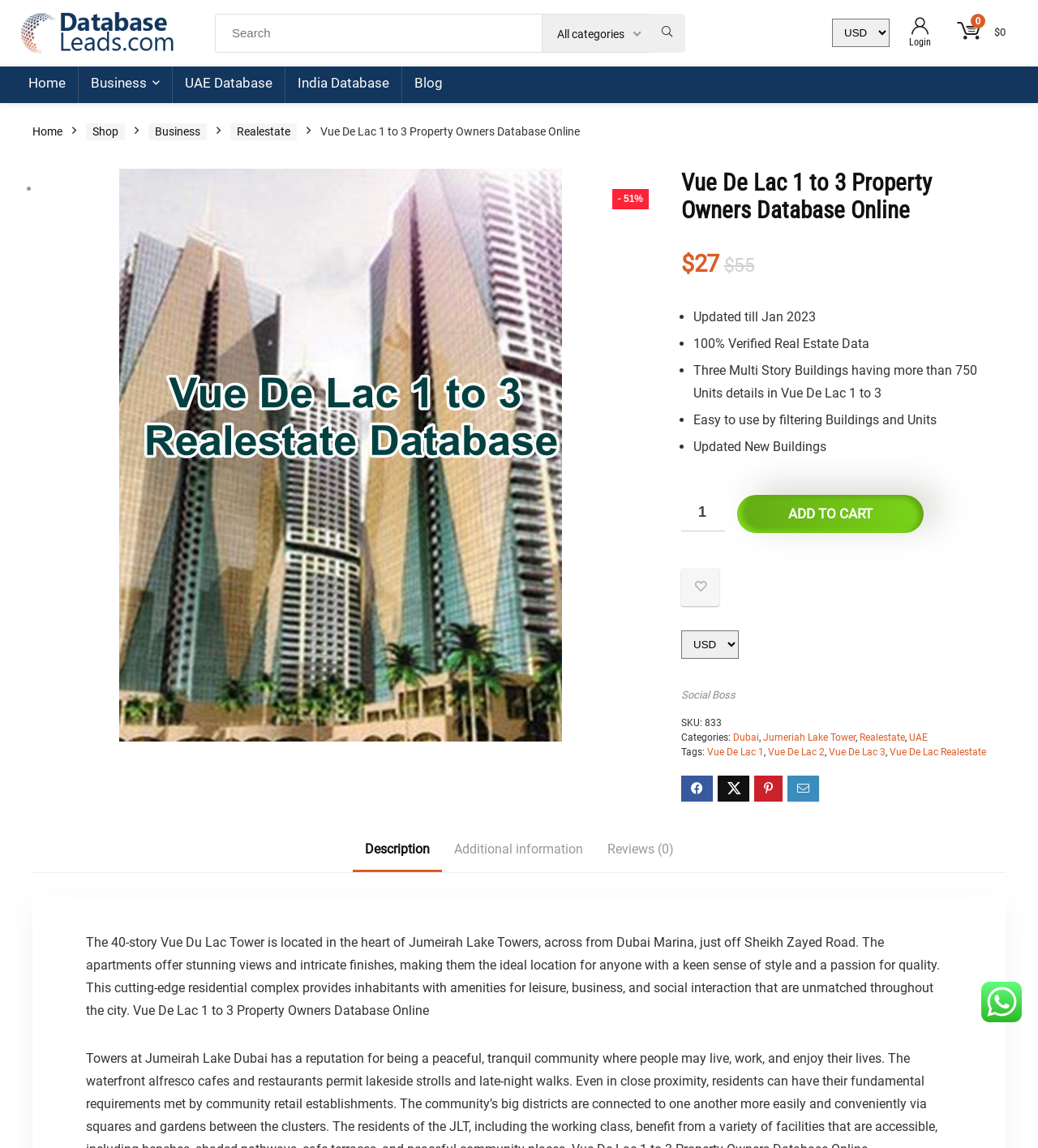Given the description: "Additional information", determine the bounding box coordinates of the UI element. The coordinates should be formatted as four float numbers between 0 and 1, [left, top, right, bottom].

[0.425, 0.72, 0.573, 0.76]